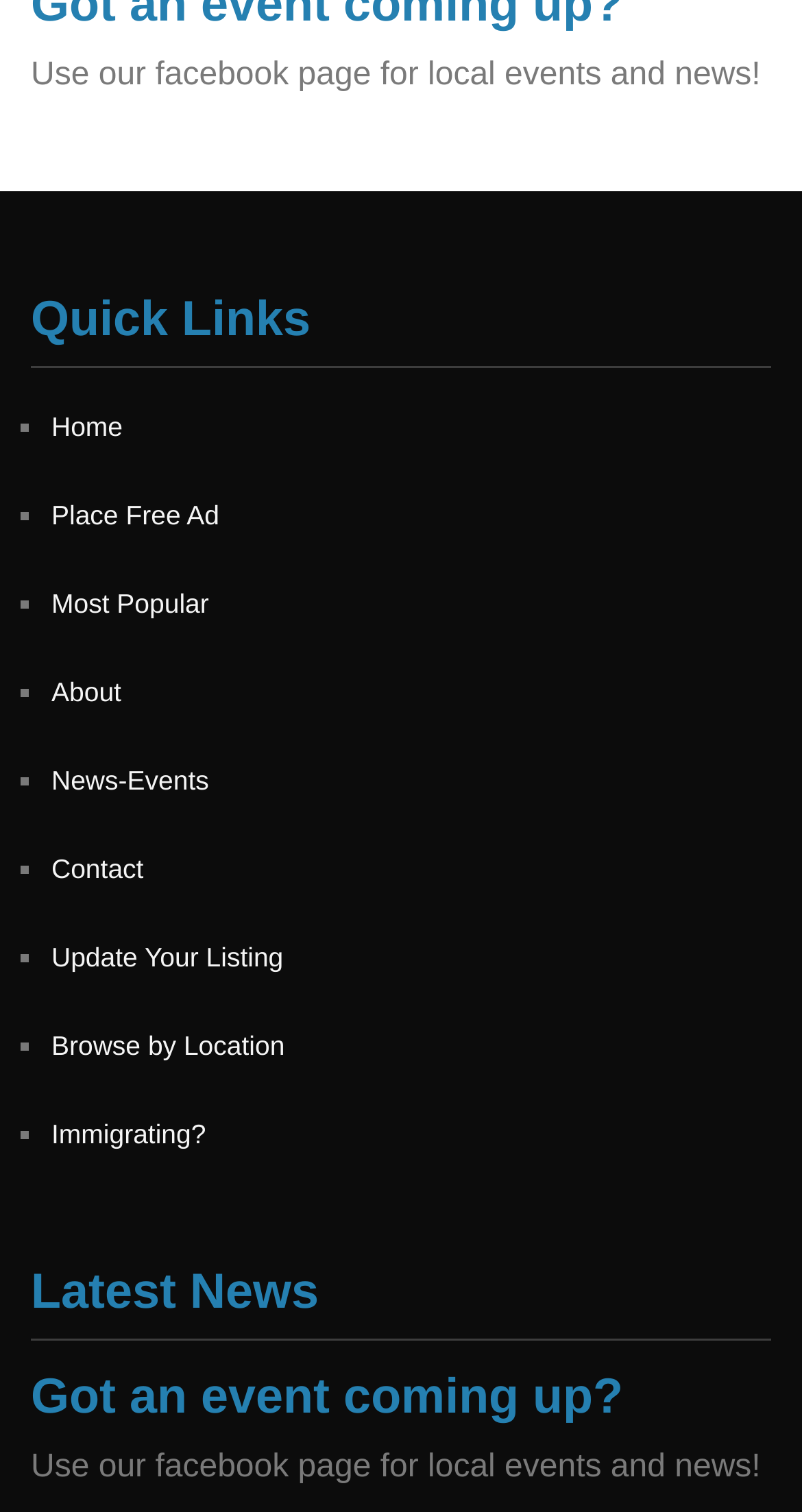What is the last link in the 'Quick Links' section?
Please use the image to provide an in-depth answer to the question.

The last link in the 'Quick Links' section can be found by looking at the list of links in this section. The last link is 'Browse by Location', which is indicated by the link element with the text 'Browse by Location'.